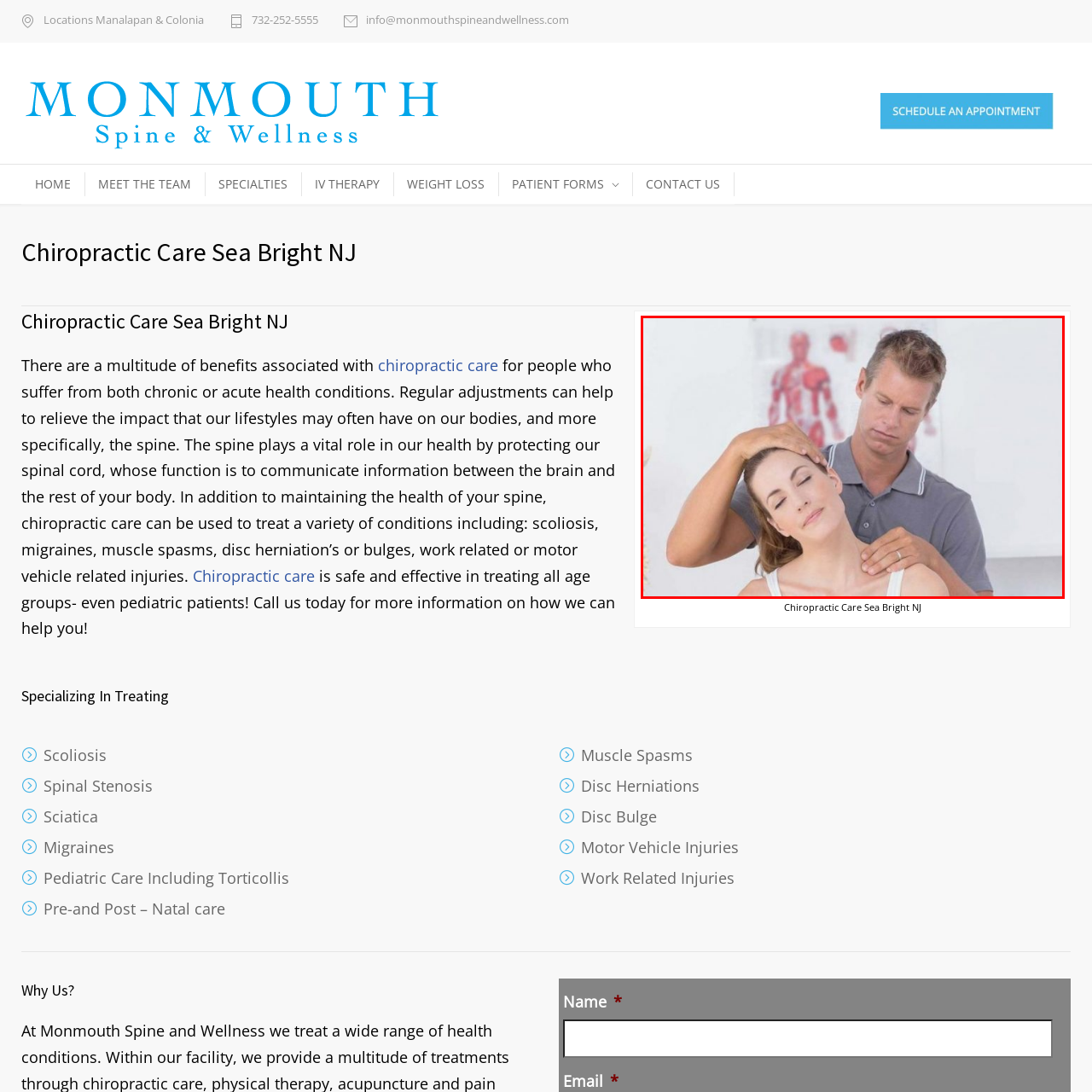Offer a detailed account of the image that is framed by the red bounding box.

The image depicts a serene chiropractic session, showcasing a professional male chiropractor providing treatment to a female patient. The patient appears relaxed, with her eyes closed, as the chiropractor gently adjusts her neck, illustrating a moment of care and expertise in holistic health practices. In the background, anatomical charts are visible, emphasizing the healthcare environment focused on spinal health and overall wellness. This image reflects the principles of chiropractic care, which aims to alleviate various health conditions through manual adjustments and therapeutic techniques, underscoring the essential role of chiropractic treatment in promoting well-being.